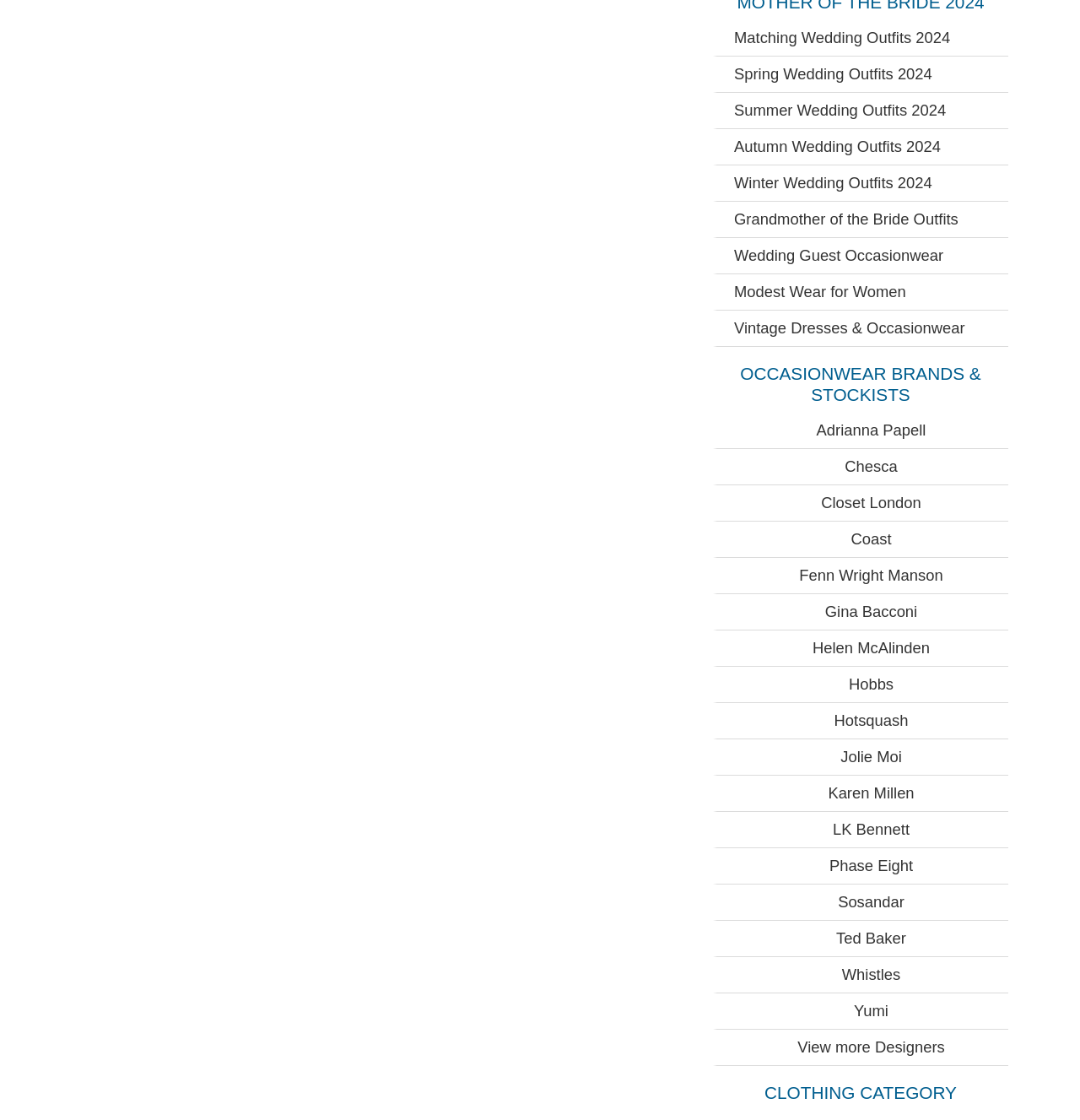Bounding box coordinates should be provided in the format (top-left x, top-left y, bottom-right x, bottom-right y) with all values between 0 and 1. Identify the bounding box for this UI element: Jolie Moi

[0.664, 0.66, 0.934, 0.692]